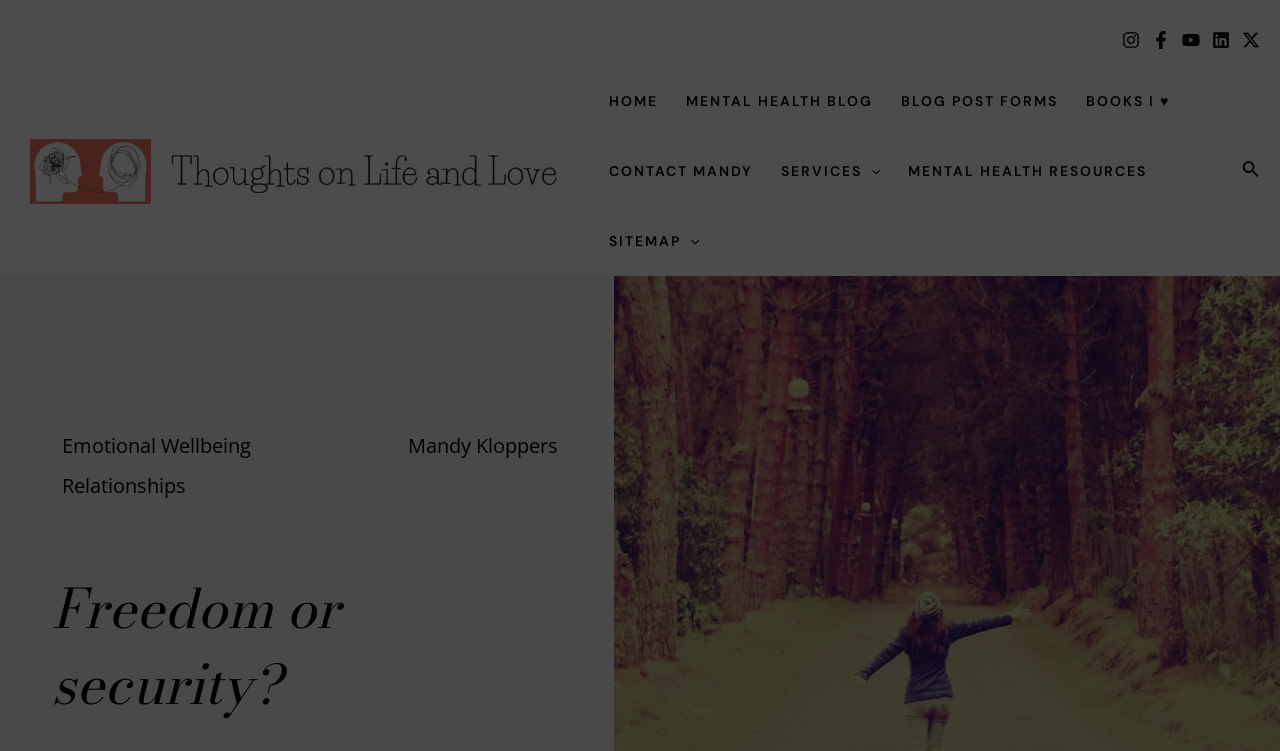What is the main topic of the blog post?
Using the image, respond with a single word or phrase.

Freedom or security